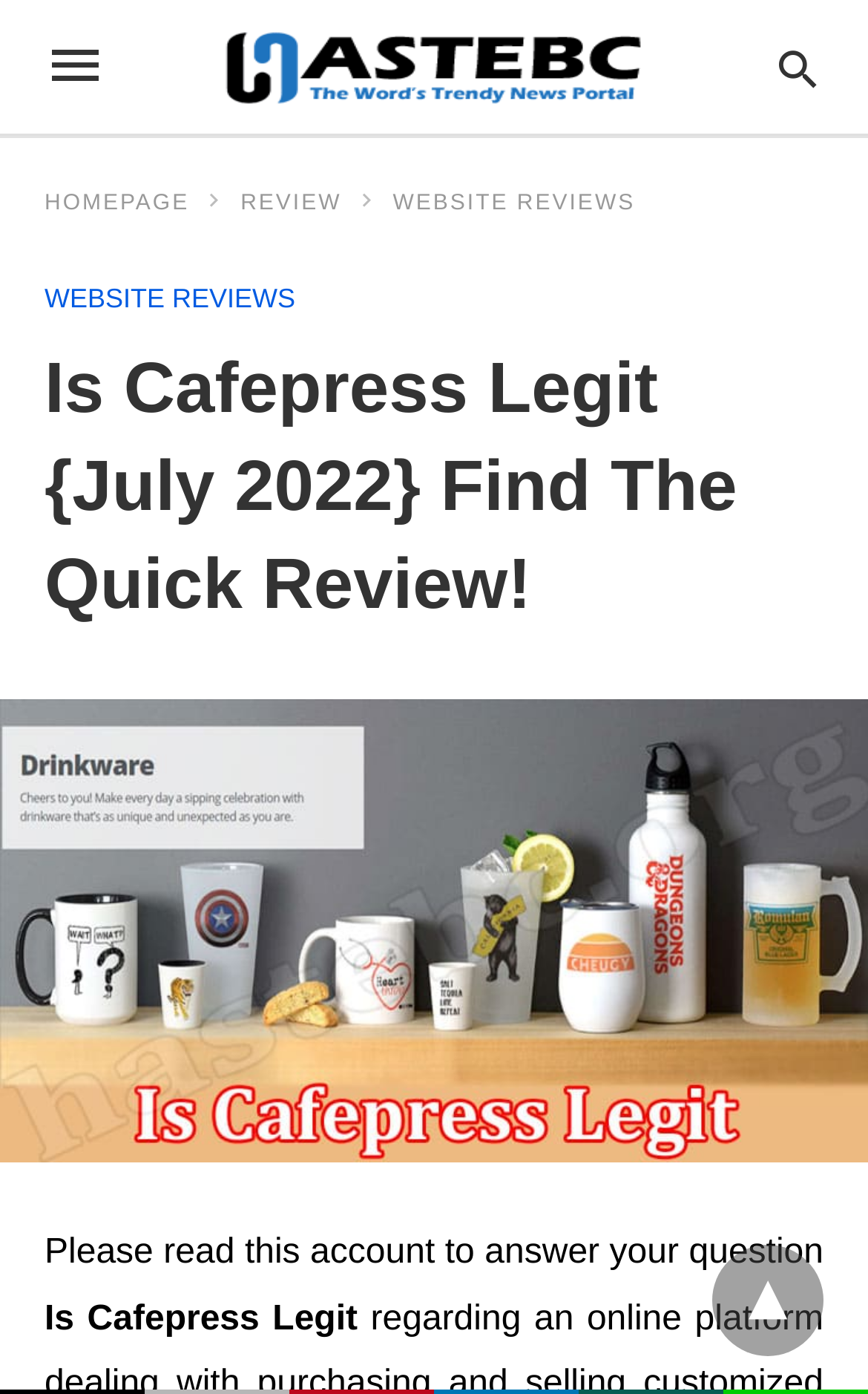Refer to the image and provide an in-depth answer to the question: 
What is the current month mentioned on the webpage?

The heading 'Is Cafepress Legit {July 2022} Find The Quick Review!' mentions the current month and year, which is July 2022.